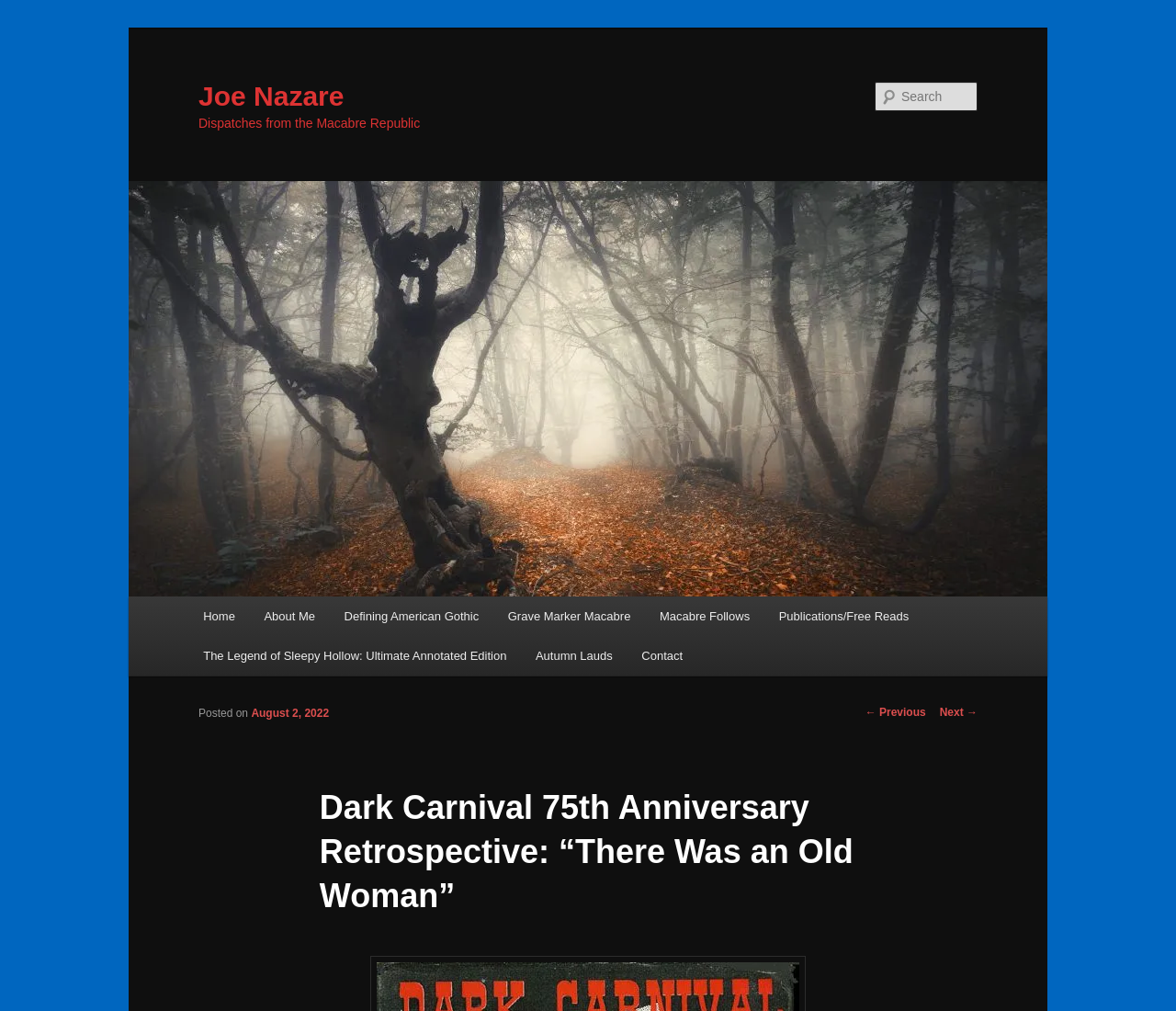What is the date of the post?
Using the screenshot, give a one-word or short phrase answer.

August 2, 2022